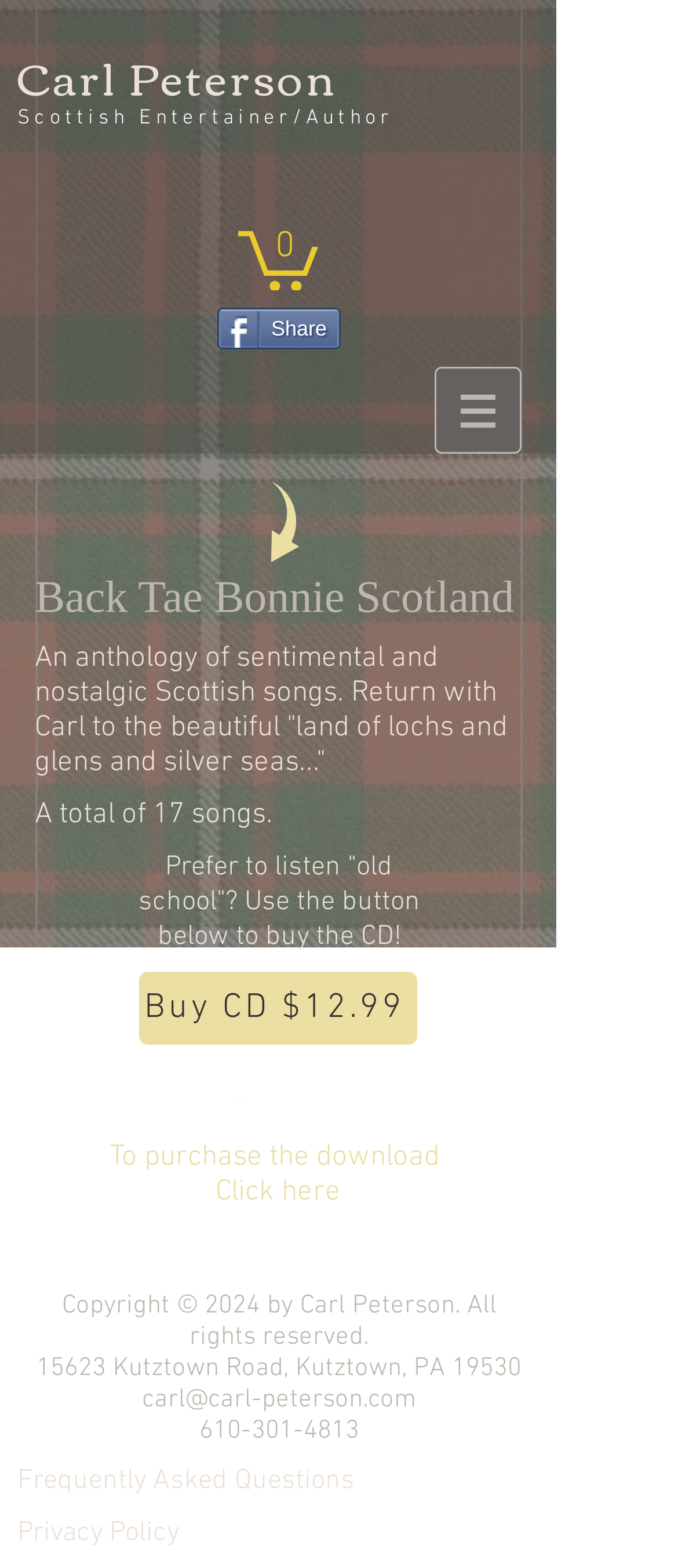Identify the bounding box coordinates of the clickable section necessary to follow the following instruction: "Click on the 'Carl Peterson' link". The coordinates should be presented as four float numbers from 0 to 1, i.e., [left, top, right, bottom].

[0.026, 0.023, 0.498, 0.074]